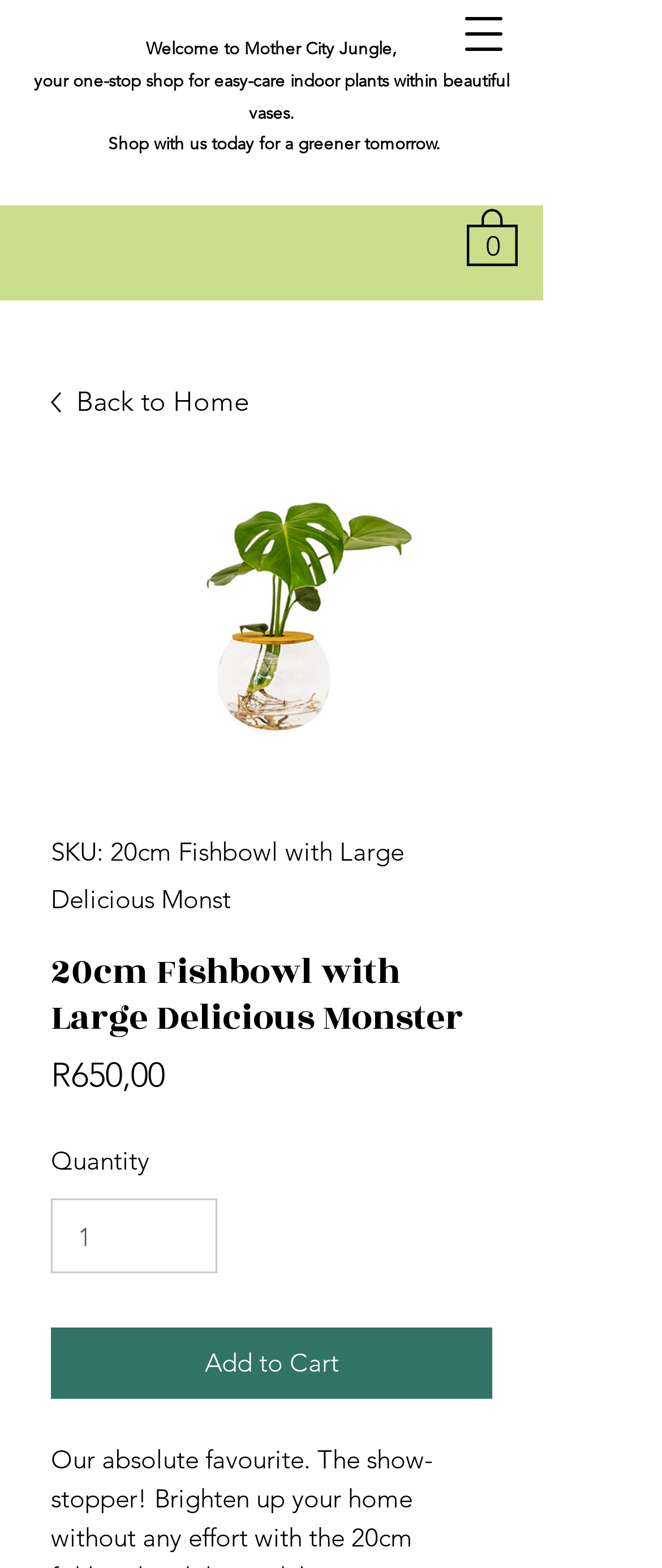Look at the image and answer the question in detail:
What is the price of the product?

I found the answer by looking at the static text element that says 'R650,00' which is located near the 'Price' label. This suggests that the price of the product is R650,00.